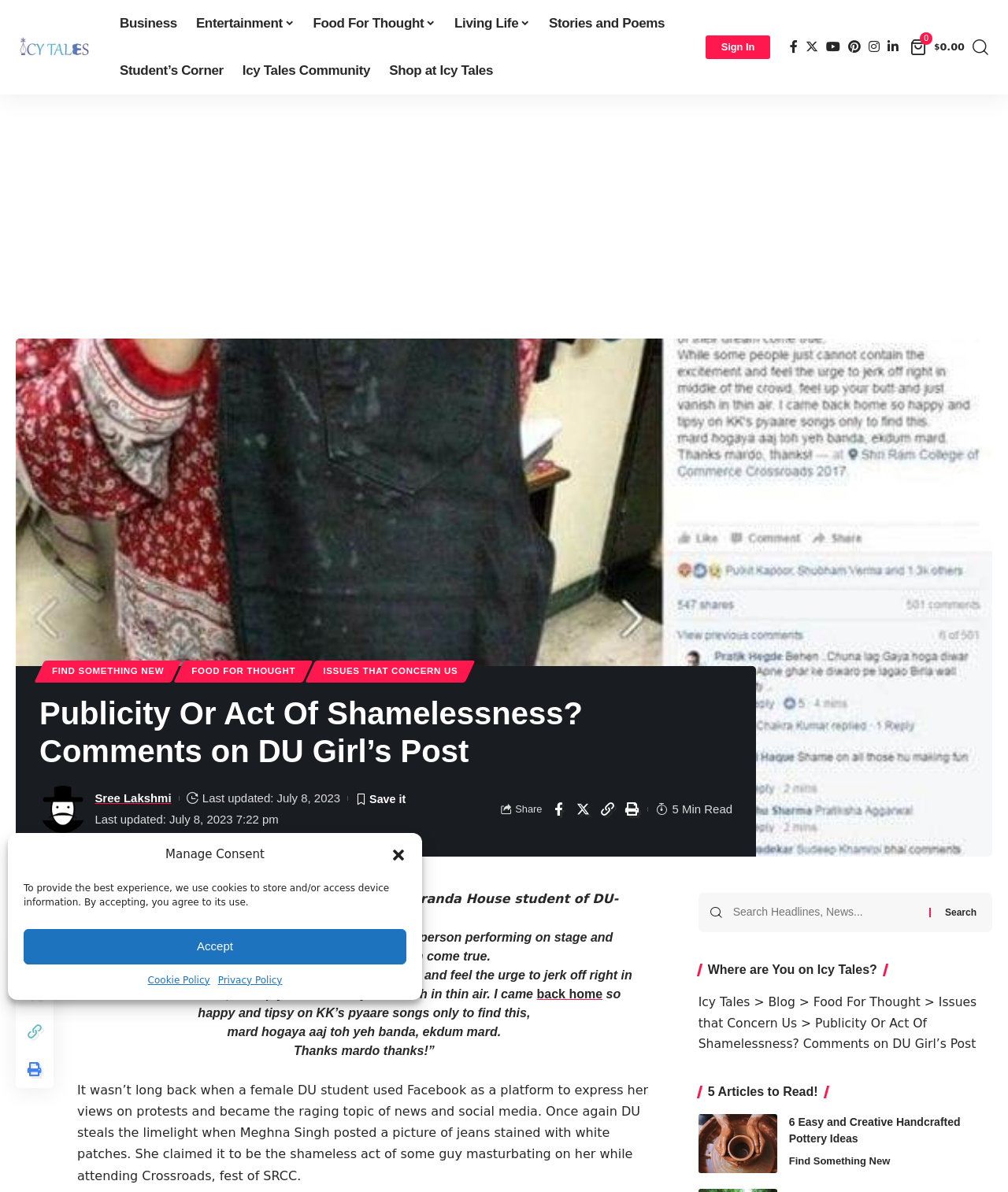Determine the bounding box coordinates for the HTML element mentioned in the following description: "Rika". The coordinates should be a list of four floats ranging from 0 to 1, represented as [left, top, right, bottom].

None